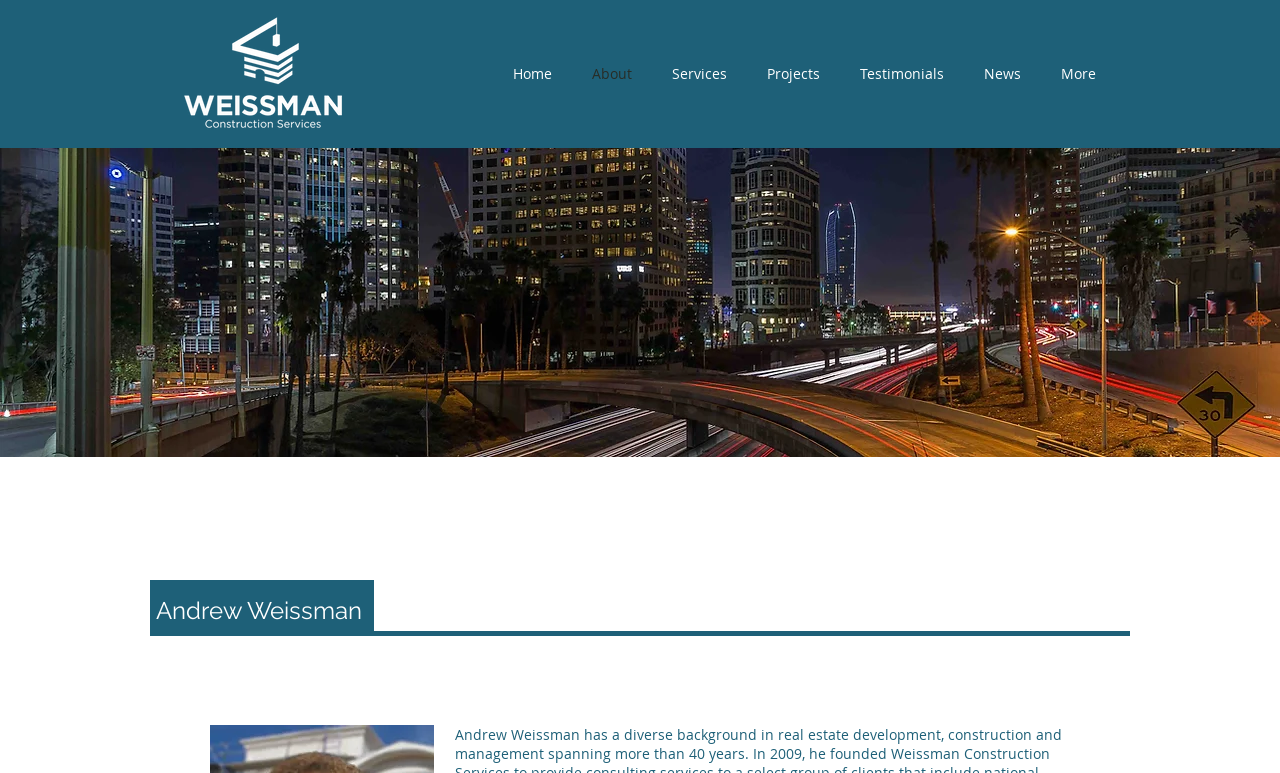What is the last navigation link?
Provide a short answer using one word or a brief phrase based on the image.

More